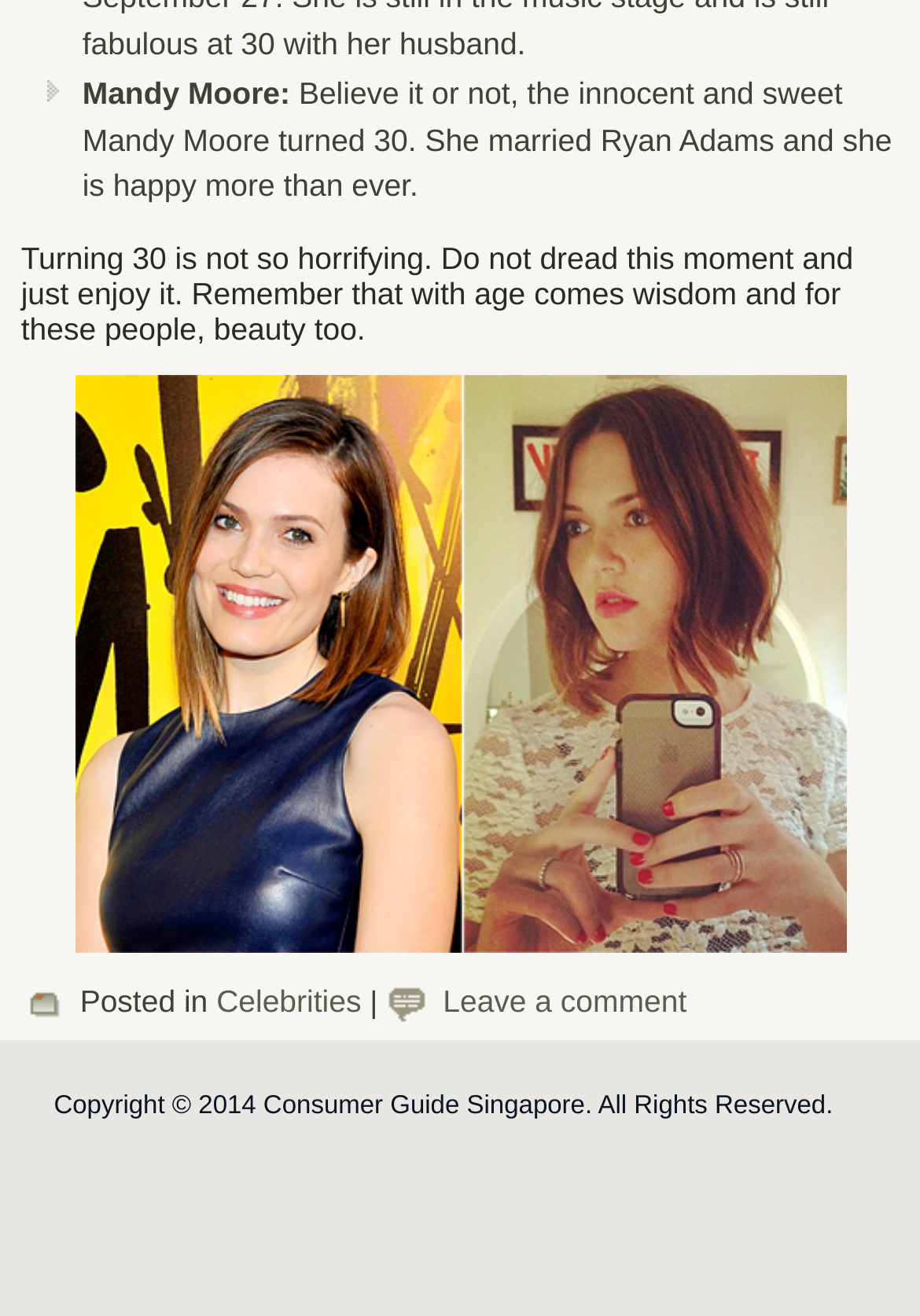Determine the bounding box of the UI component based on this description: "Leave a comment". The bounding box coordinates should be four float values between 0 and 1, i.e., [left, top, right, bottom].

[0.481, 0.748, 0.746, 0.774]